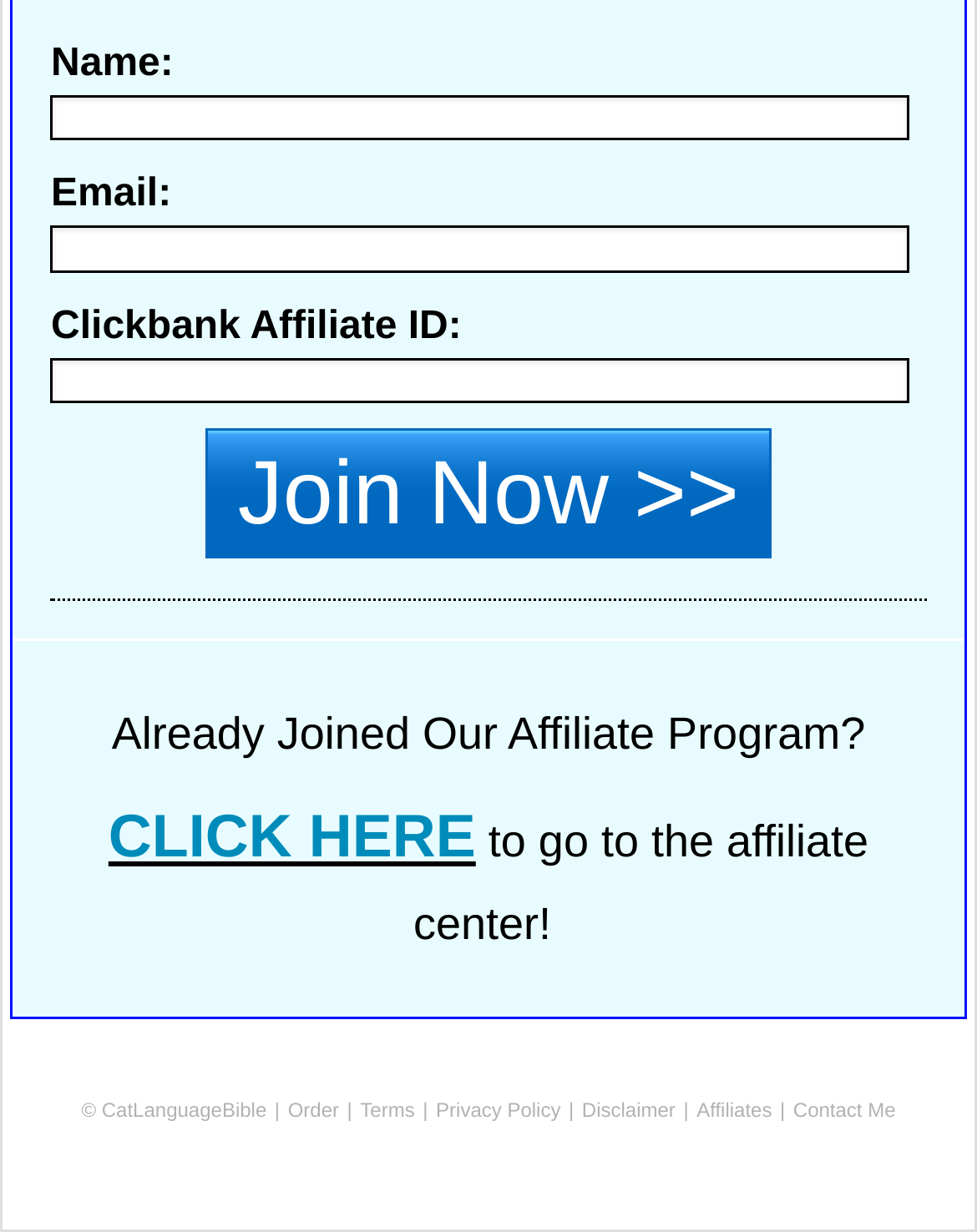Can you find the bounding box coordinates for the element that needs to be clicked to execute this instruction: "View California Legislative Central Coast Caucus"? The coordinates should be given as four float numbers between 0 and 1, i.e., [left, top, right, bottom].

None